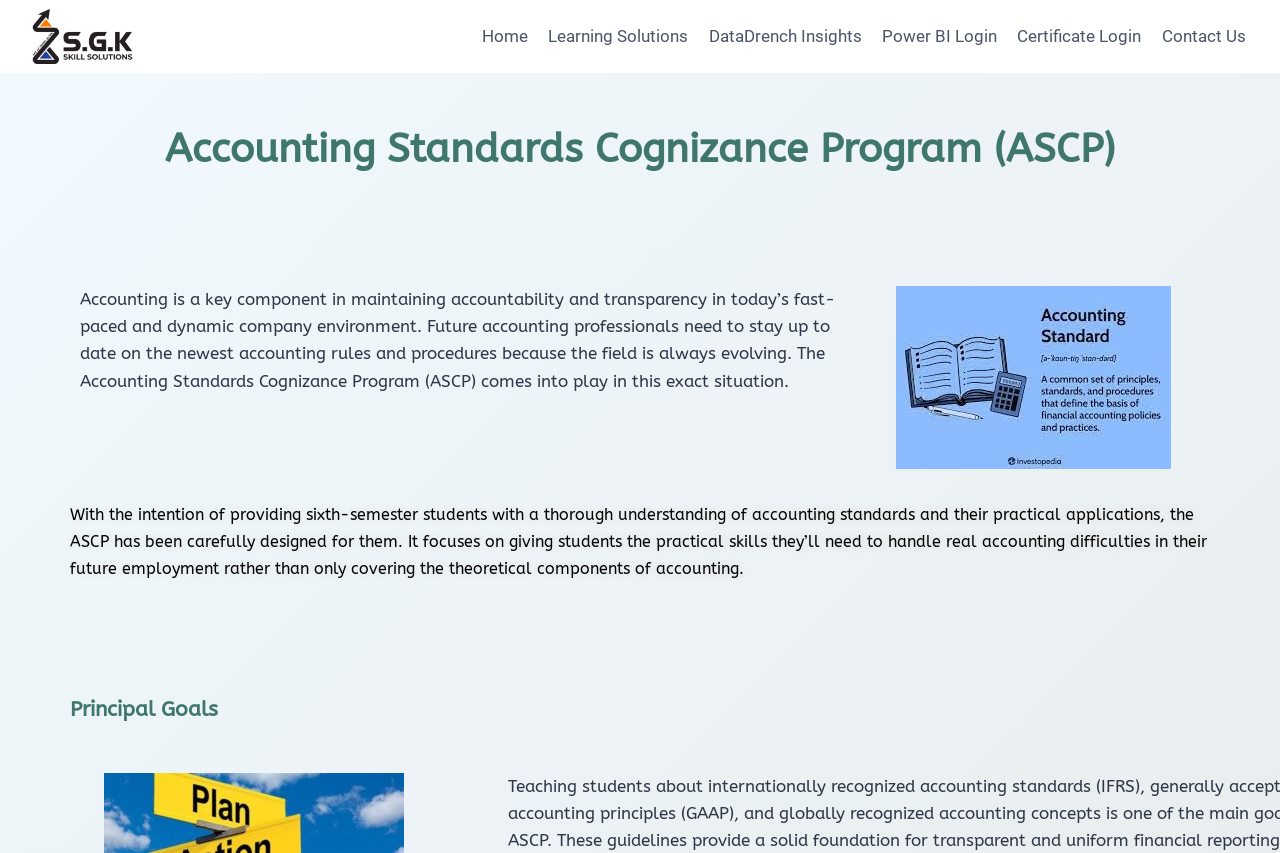From the screenshot, find the bounding box of the UI element matching this description: "Log In / Register". Supply the bounding box coordinates in the form [left, top, right, bottom], each a float between 0 and 1.

None